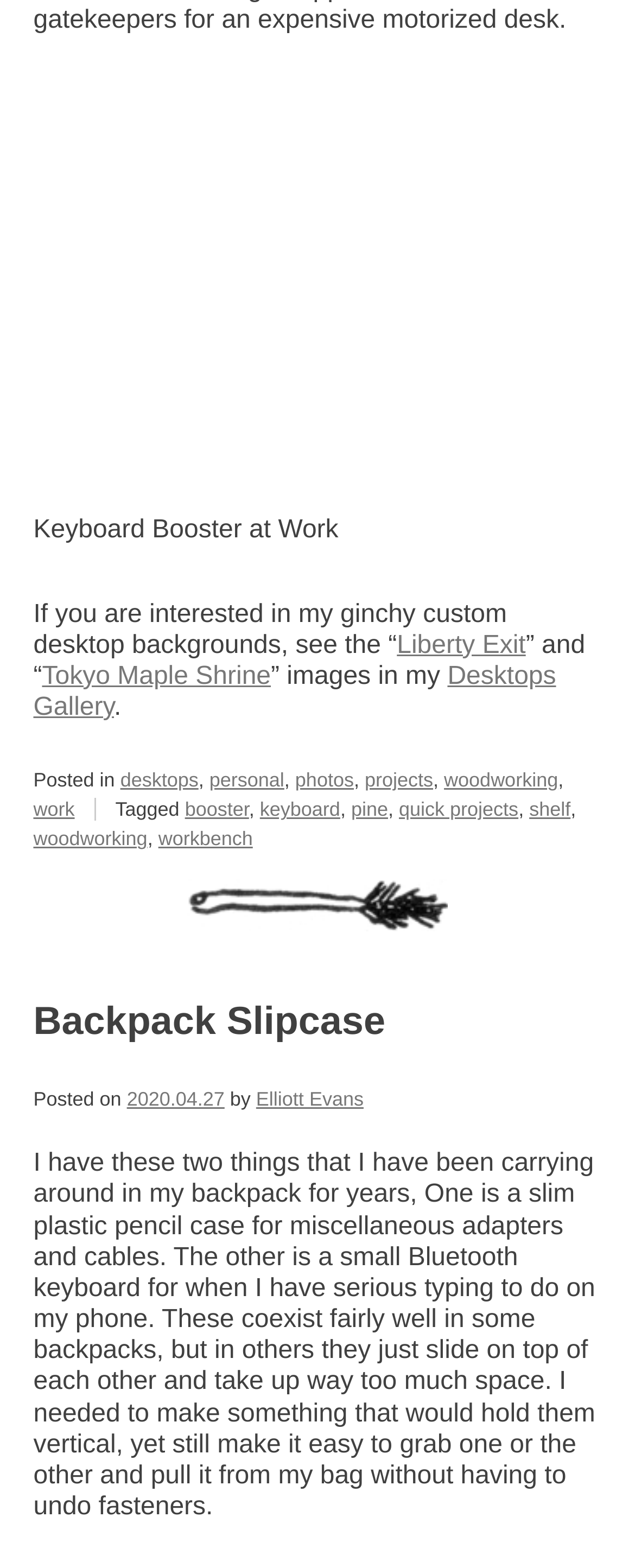Please identify the bounding box coordinates of where to click in order to follow the instruction: "Read the post tagged with woodworking".

[0.699, 0.49, 0.879, 0.505]